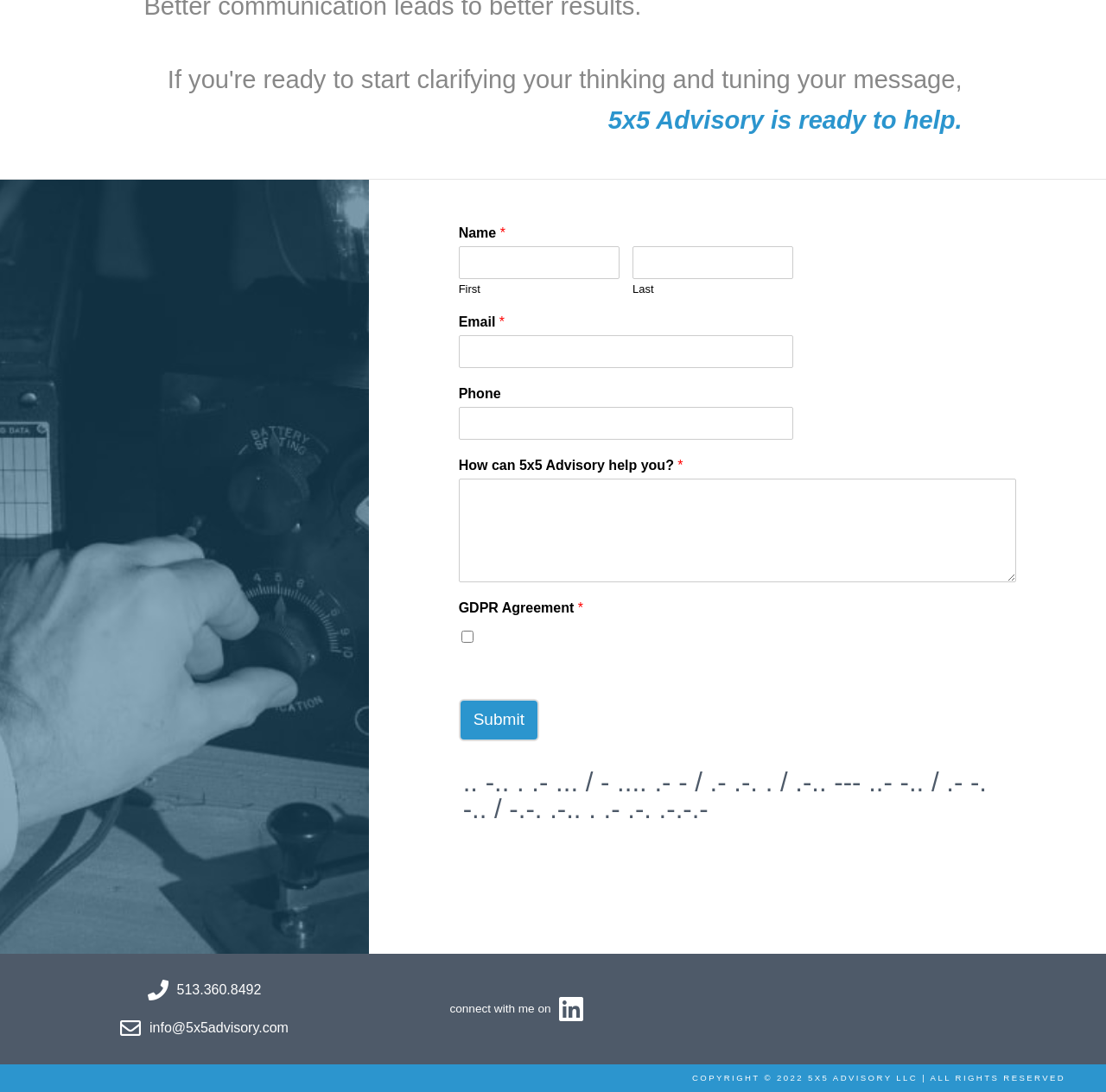Give a one-word or one-phrase response to the question:
How many links are there at the bottom of the webpage?

4